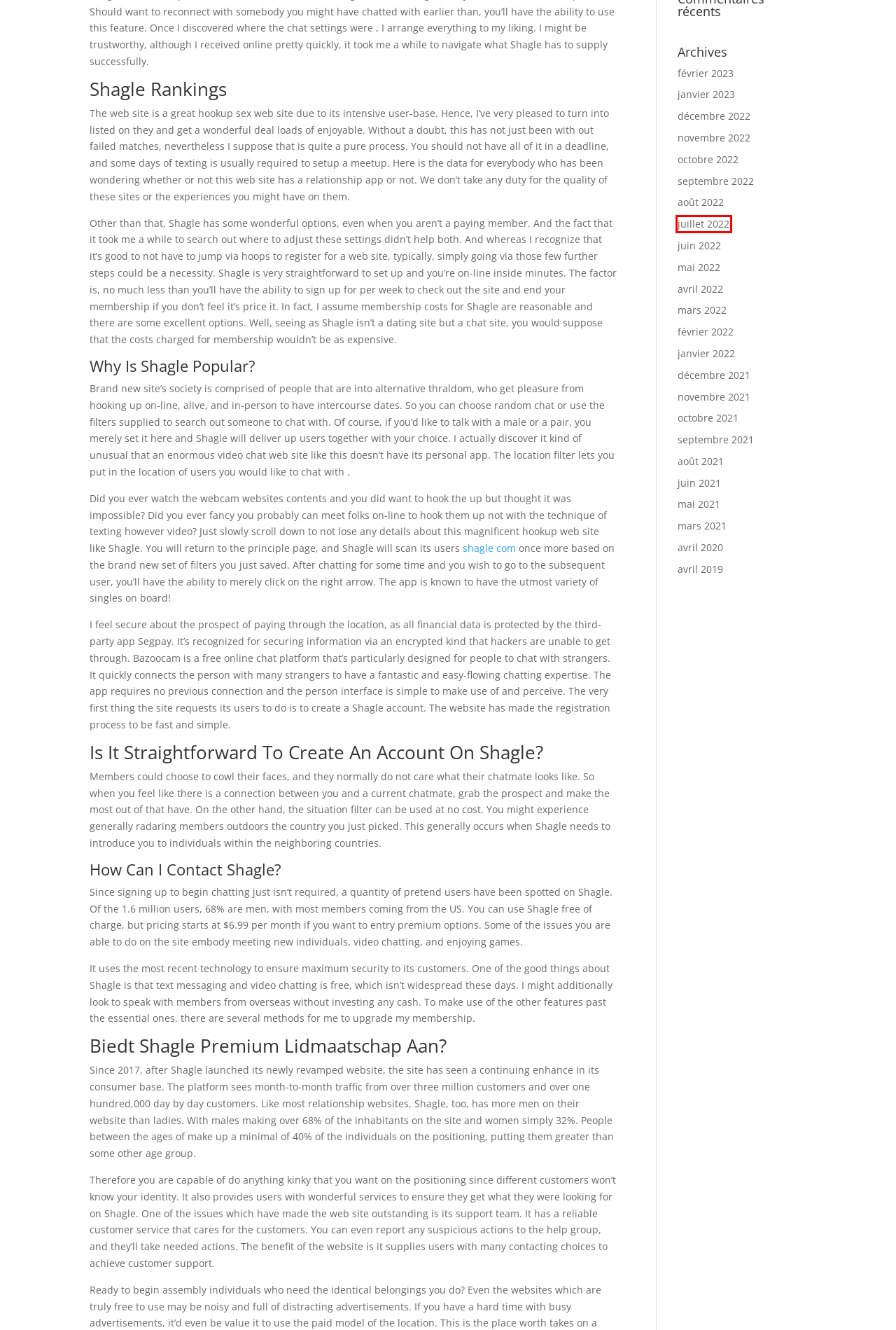You are given a webpage screenshot where a red bounding box highlights an element. Determine the most fitting webpage description for the new page that loads after clicking the element within the red bounding box. Here are the candidates:
A. mars 2021 - Alain Cousin
B. mai 2022 - Alain Cousin
C. avril 2019 - Alain Cousin
D. juillet 2022 - Alain Cousin
E. août 2022 - Alain Cousin
F. novembre 2021 - Alain Cousin
G. décembre 2022 - Alain Cousin
H. septembre 2021 - Alain Cousin

D